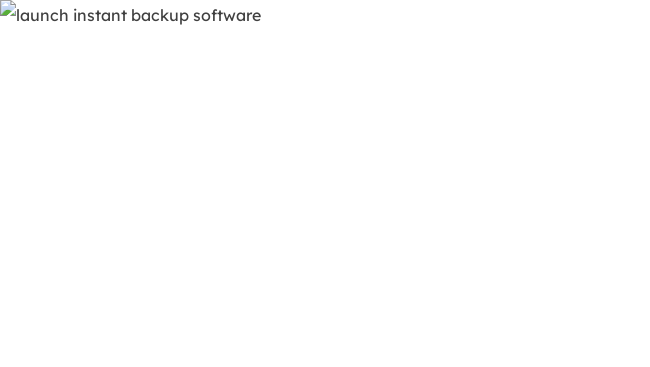Please study the image and answer the question comprehensively:
What is the primary goal of using the Memeo Instant Backup tool?

The primary goal of using the Memeo Instant Backup tool is to safeguard data and prevent potential losses by ensuring efficient data protection and security, which is highlighted as an essential step in the overall data protection strategy.